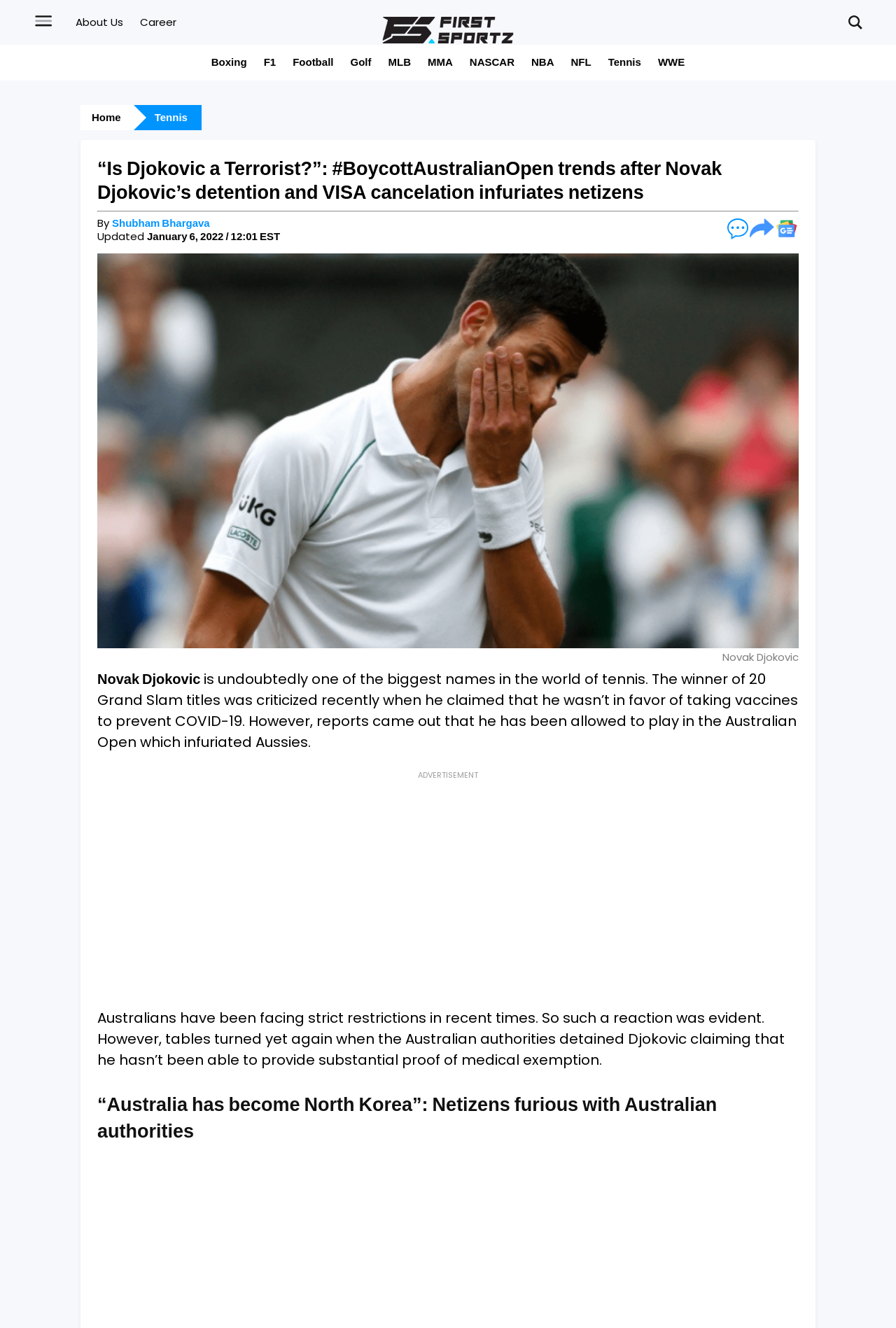Locate the bounding box coordinates of the UI element described by: "alt="Comments"". The bounding box coordinates should consist of four float numbers between 0 and 1, i.e., [left, top, right, bottom].

[0.812, 0.164, 0.835, 0.18]